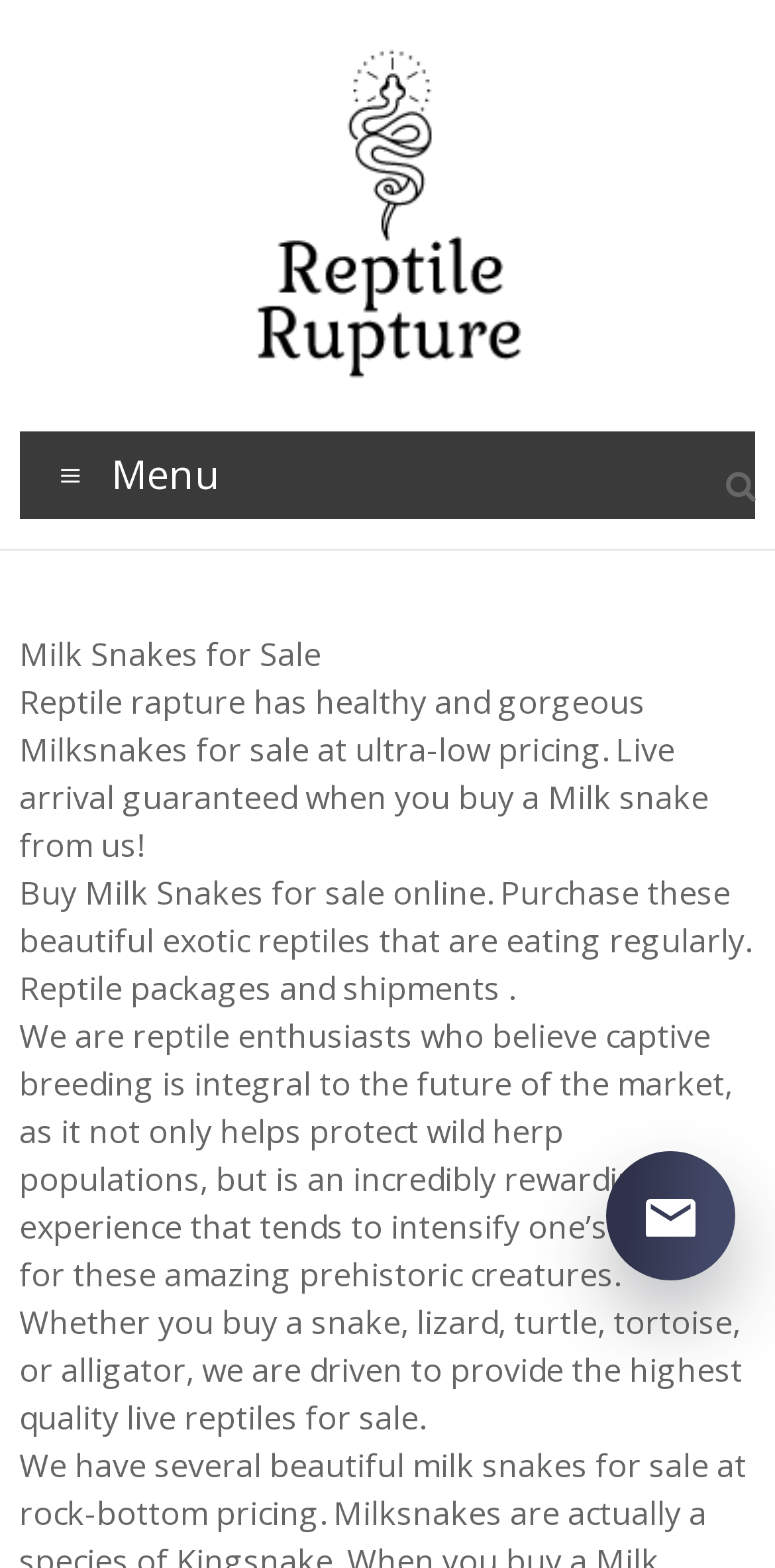What type of reptiles are for sale?
Kindly offer a detailed explanation using the data available in the image.

Based on the webpage content, specifically the heading 'Milk Snakes for Sale' and the description 'Reptile rapture has healthy and gorgeous Milksnakes for sale at ultra-low pricing.', it is clear that the type of reptiles being sold are Milk Snakes.